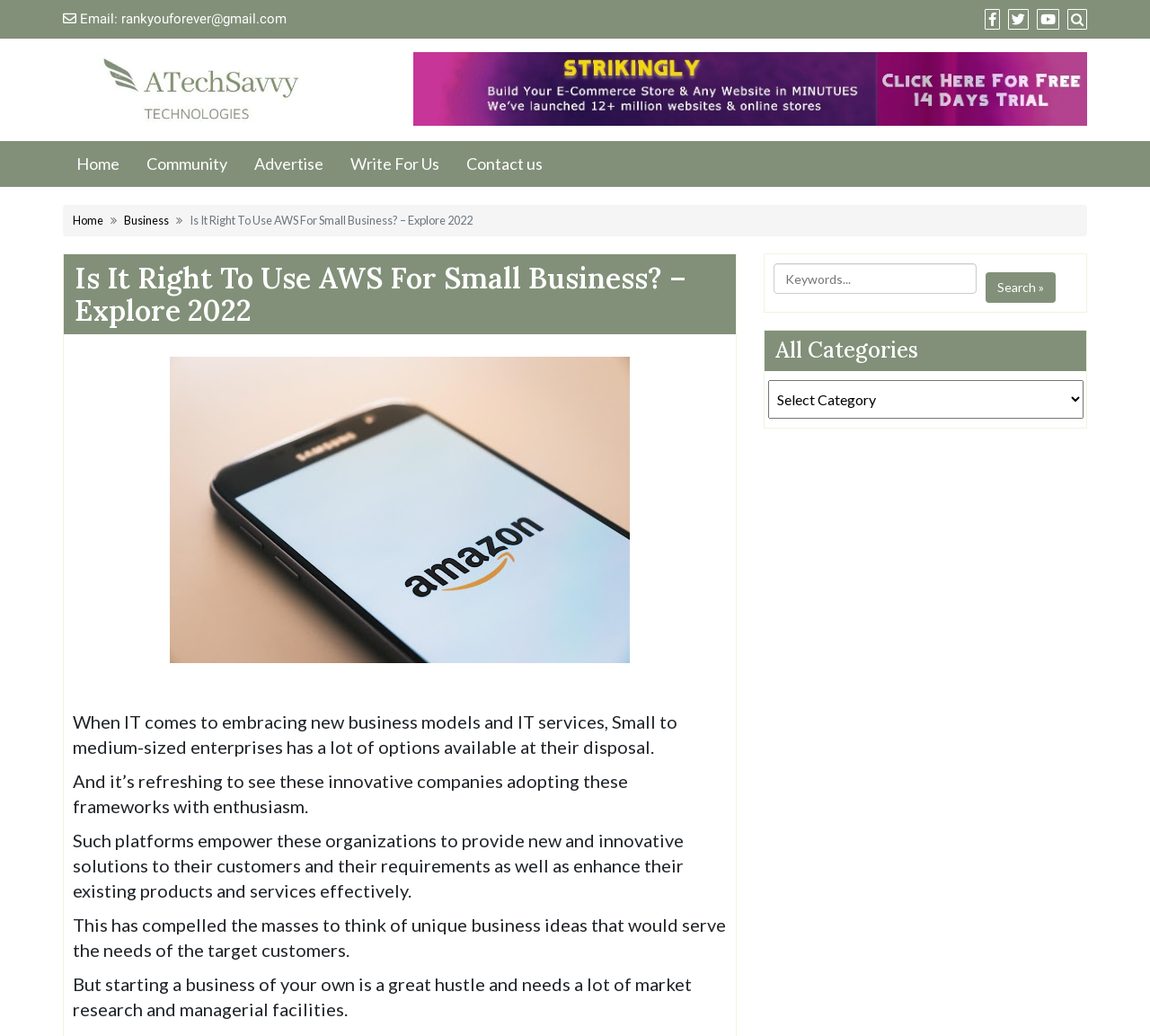Determine the bounding box coordinates for the UI element described. Format the coordinates as (top-left x, top-left y, bottom-right x, bottom-right y) and ensure all values are between 0 and 1. Element description: Search »

[0.857, 0.263, 0.918, 0.293]